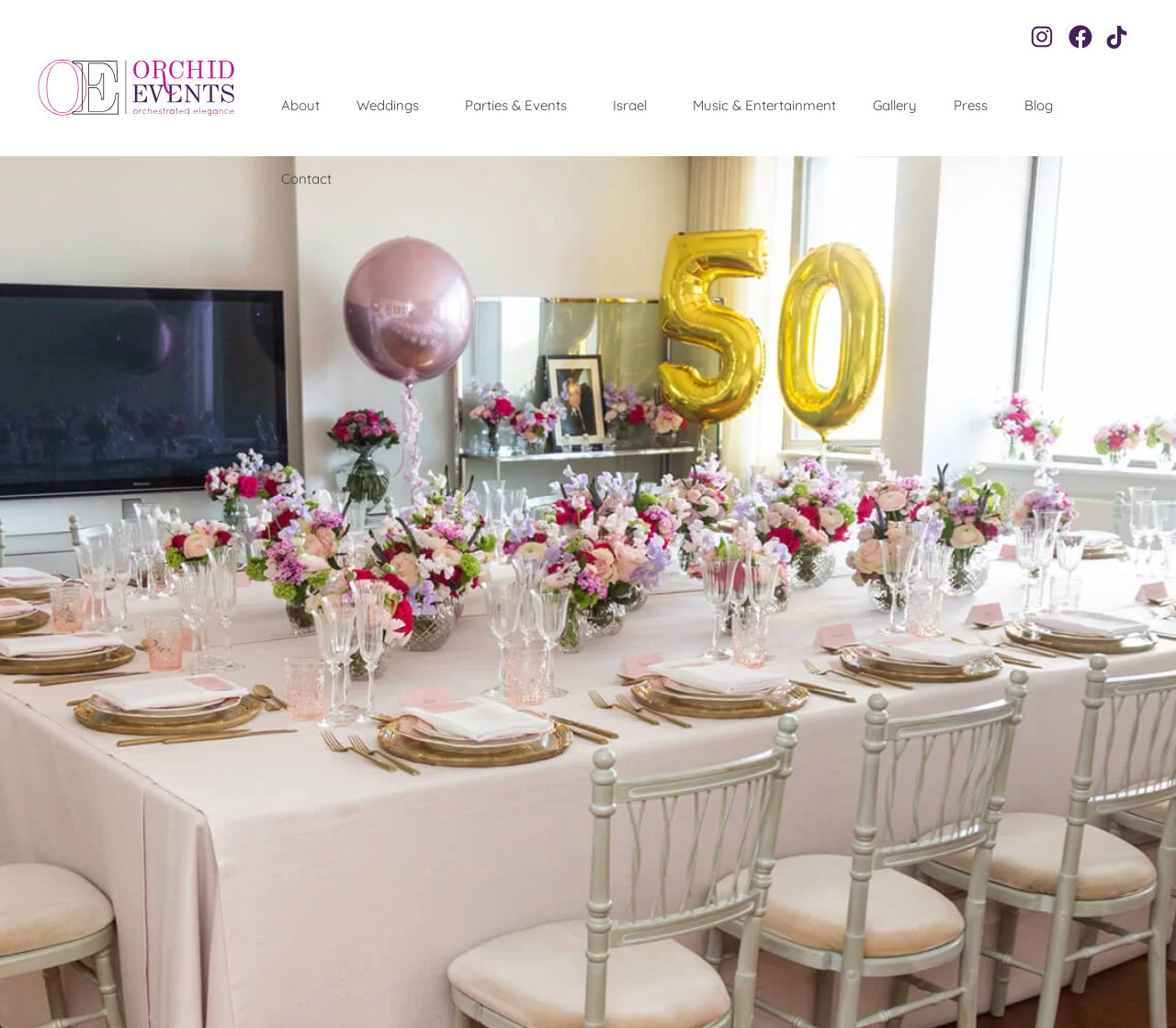What type of events does Orchid Events specialize in?
Provide a concise answer using a single word or phrase based on the image.

Celebrations